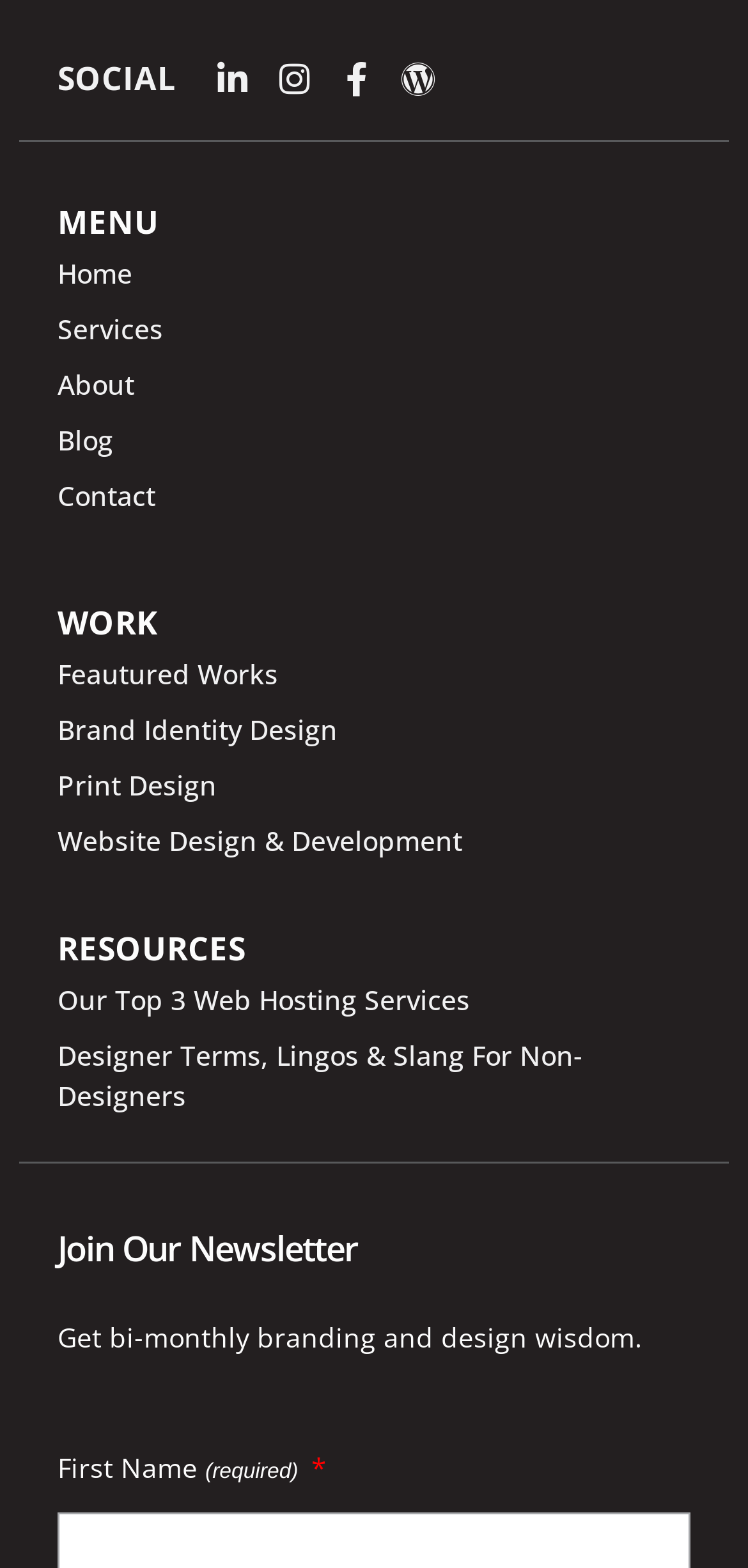Can you find the bounding box coordinates for the UI element given this description: "Website Design & Development"? Provide the coordinates as four float numbers between 0 and 1: [left, top, right, bottom].

[0.077, 0.519, 0.618, 0.554]